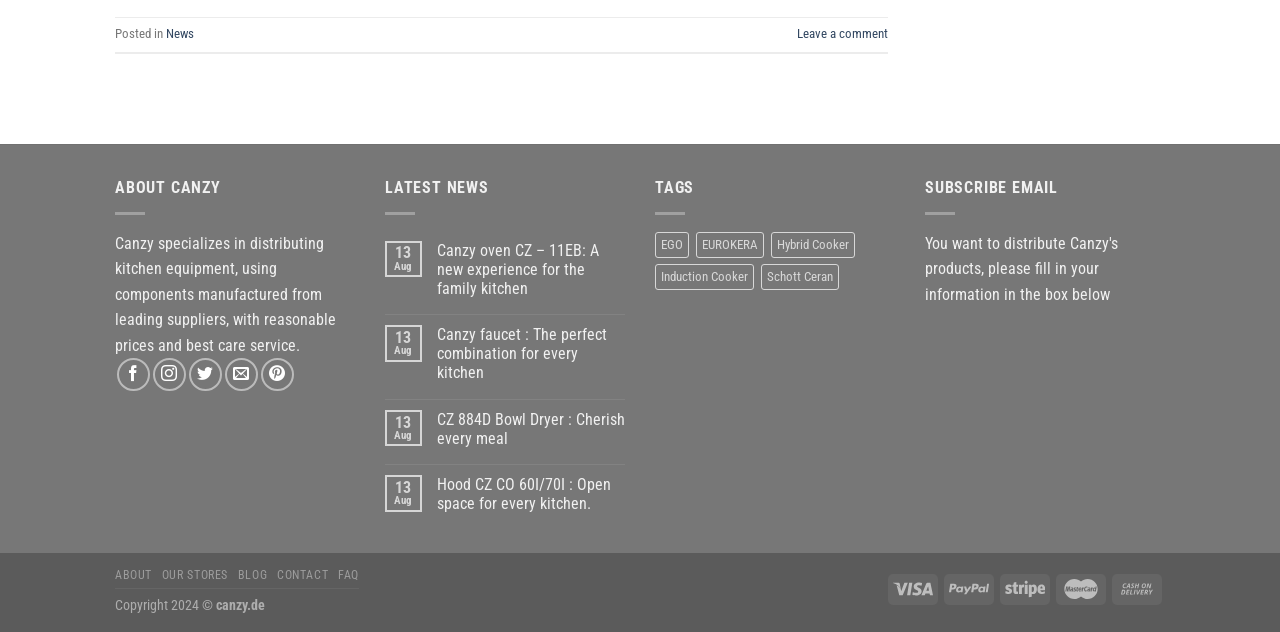What is the company name of the website?
Look at the image and answer the question with a single word or phrase.

Canzy